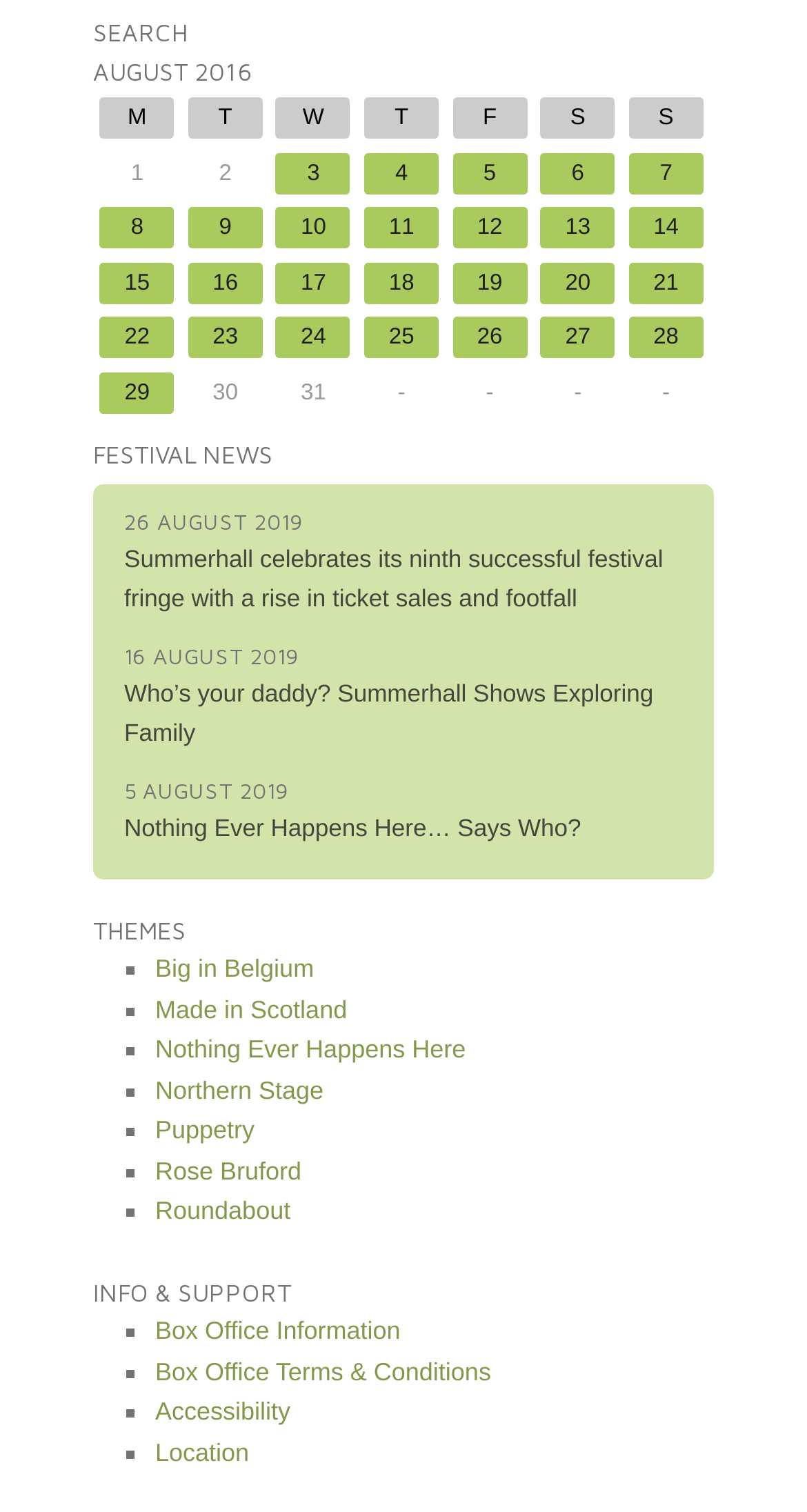Provide a one-word or one-phrase answer to the question:
What is the name of the festival?

Summerhall